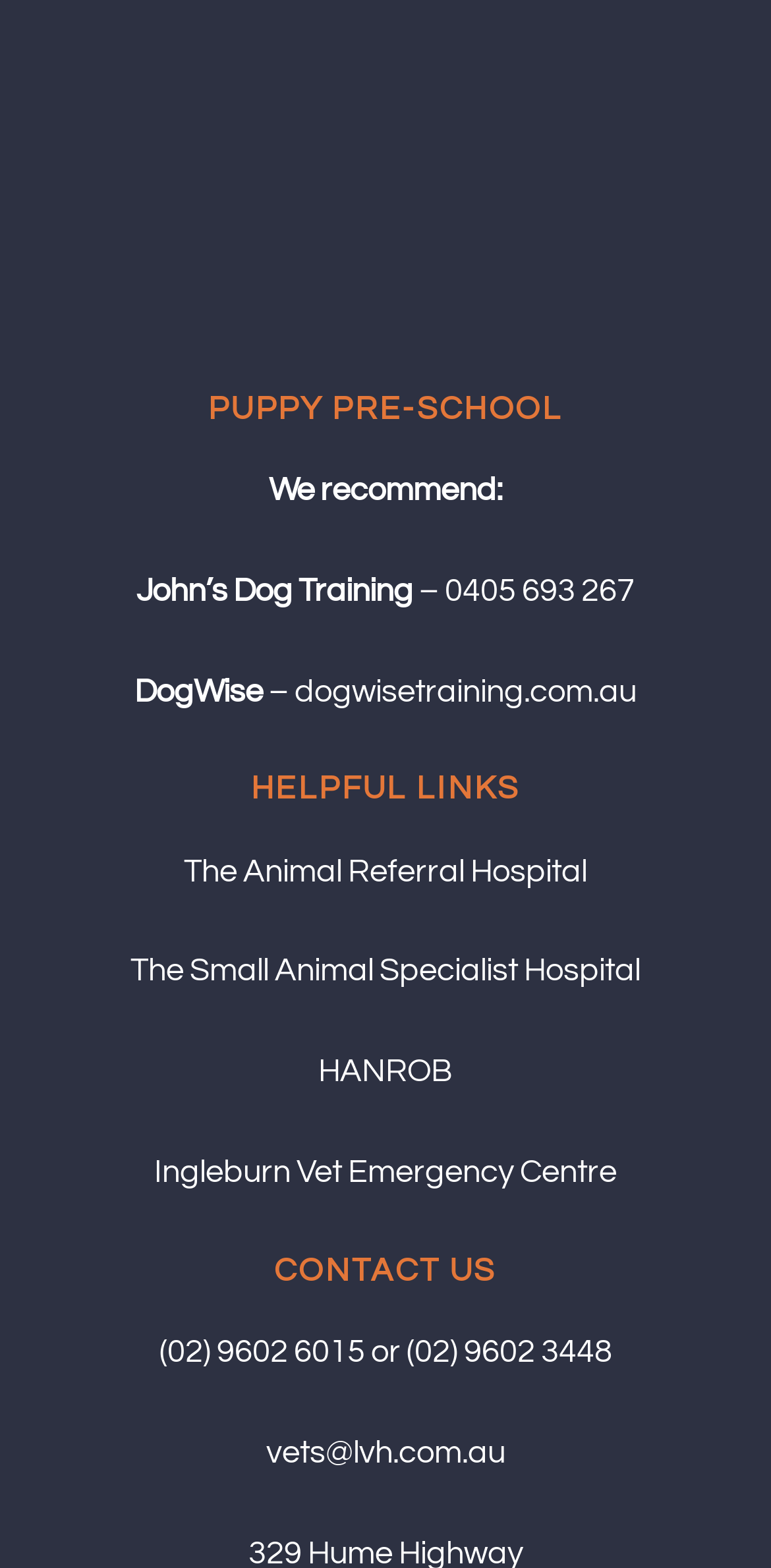Please determine the bounding box coordinates of the area that needs to be clicked to complete this task: 'email vets@lvh.com.au'. The coordinates must be four float numbers between 0 and 1, formatted as [left, top, right, bottom].

[0.345, 0.916, 0.655, 0.936]